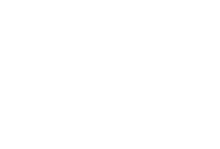Kindly respond to the following question with a single word or a brief phrase: 
What does the gallery reflect?

G. Venugopal's artistic journey